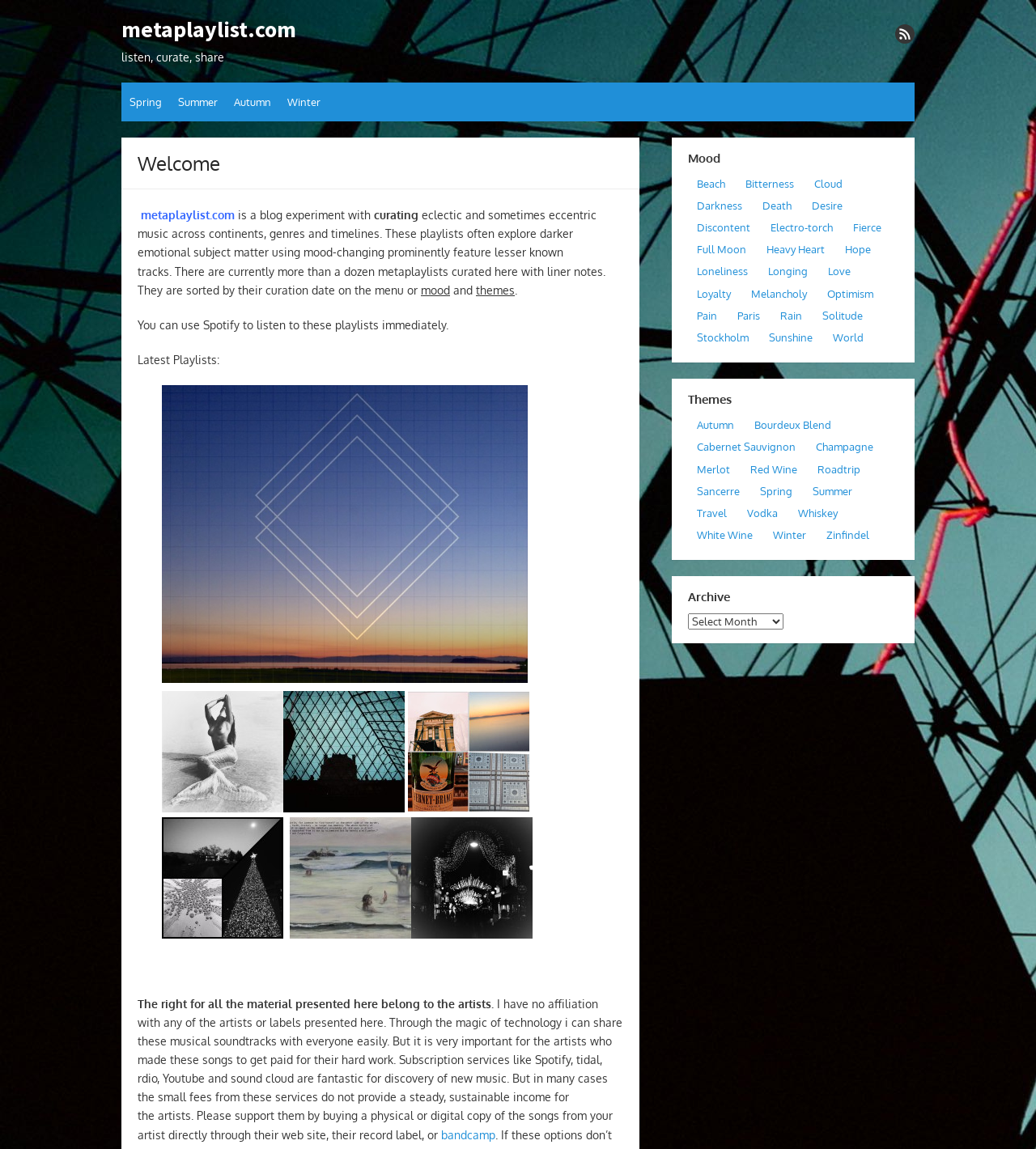What is the theme of the playlist with the most items?
Based on the image, answer the question with as much detail as possible.

After reviewing the 'Themes' section, I found that the theme with the most items is 'Love', which has 10 items.